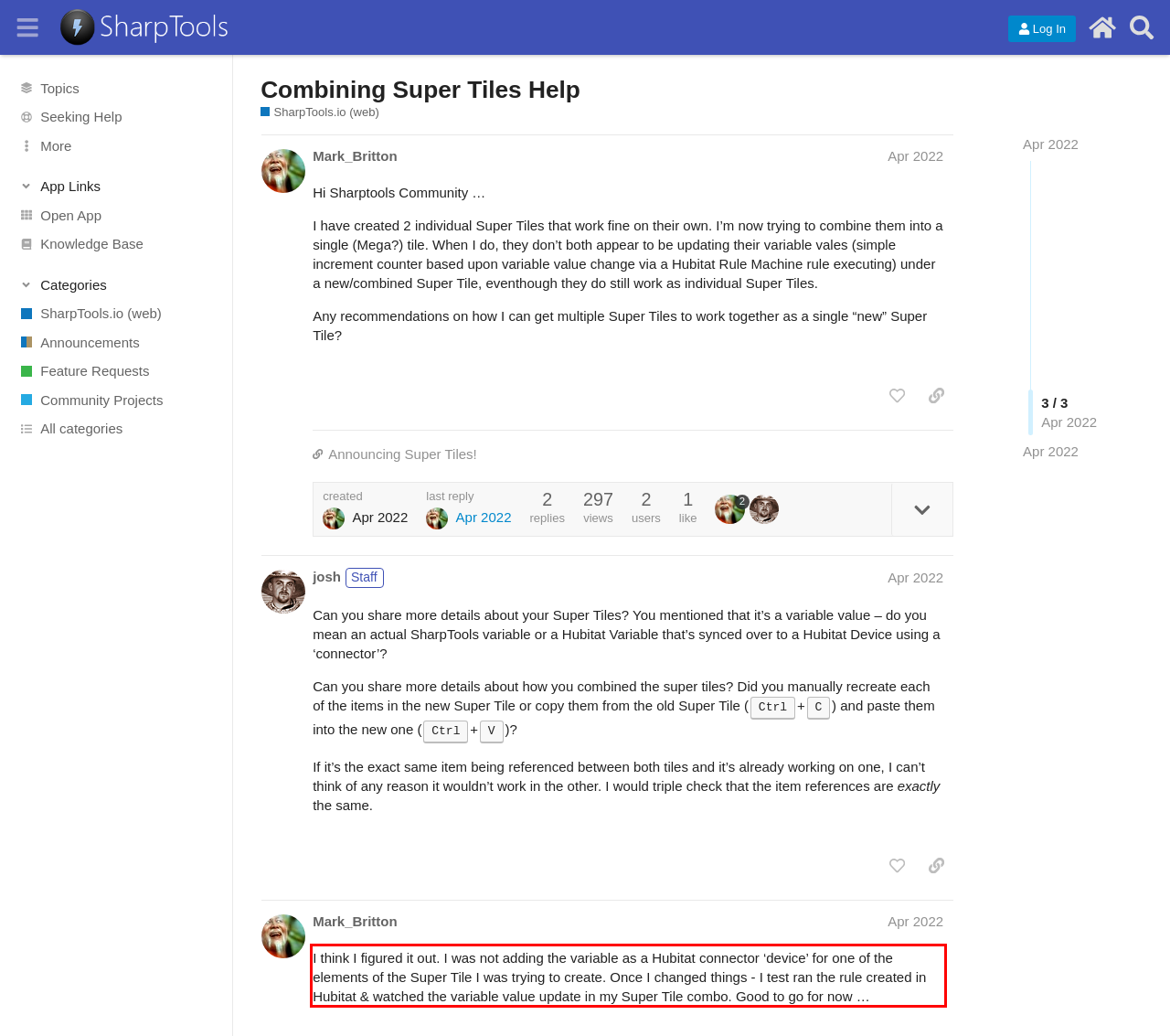Observe the screenshot of the webpage that includes a red rectangle bounding box. Conduct OCR on the content inside this red bounding box and generate the text.

I think I figured it out. I was not adding the variable as a Hubitat connector ‘device’ for one of the elements of the Super Tile I was trying to create. Once I changed things - I test ran the rule created in Hubitat & watched the variable value update in my Super Tile combo. Good to go for now …